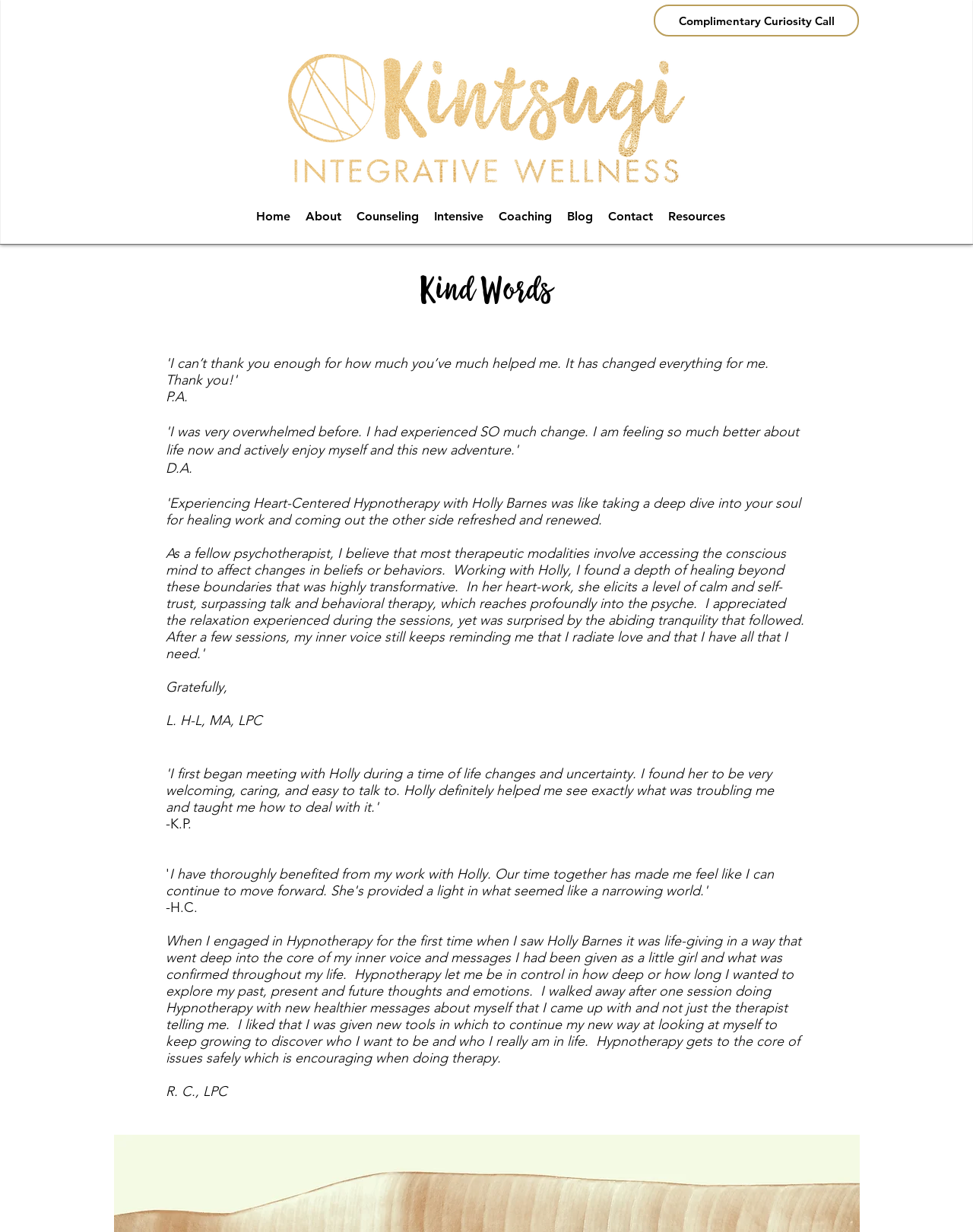Determine the bounding box for the UI element that matches this description: "Counseling".

[0.359, 0.16, 0.438, 0.191]